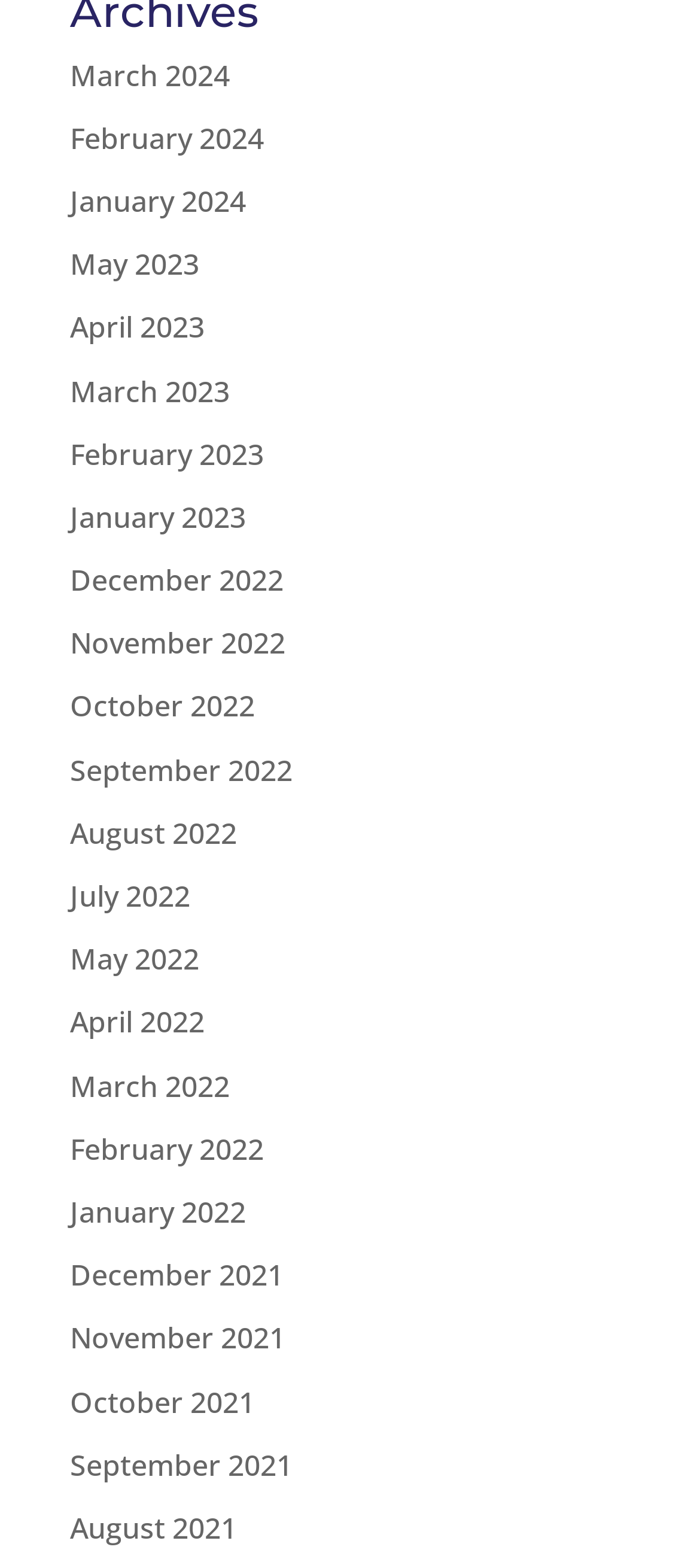Using the information in the image, give a comprehensive answer to the question: 
What is the most recent month available?

By examining the list of links, I can see that the most recent month available is March 2024, which is the first link in the list.